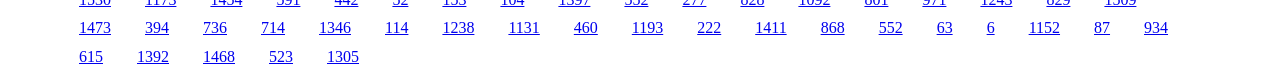Use a single word or phrase to respond to the question:
How many links are on the webpage?

21